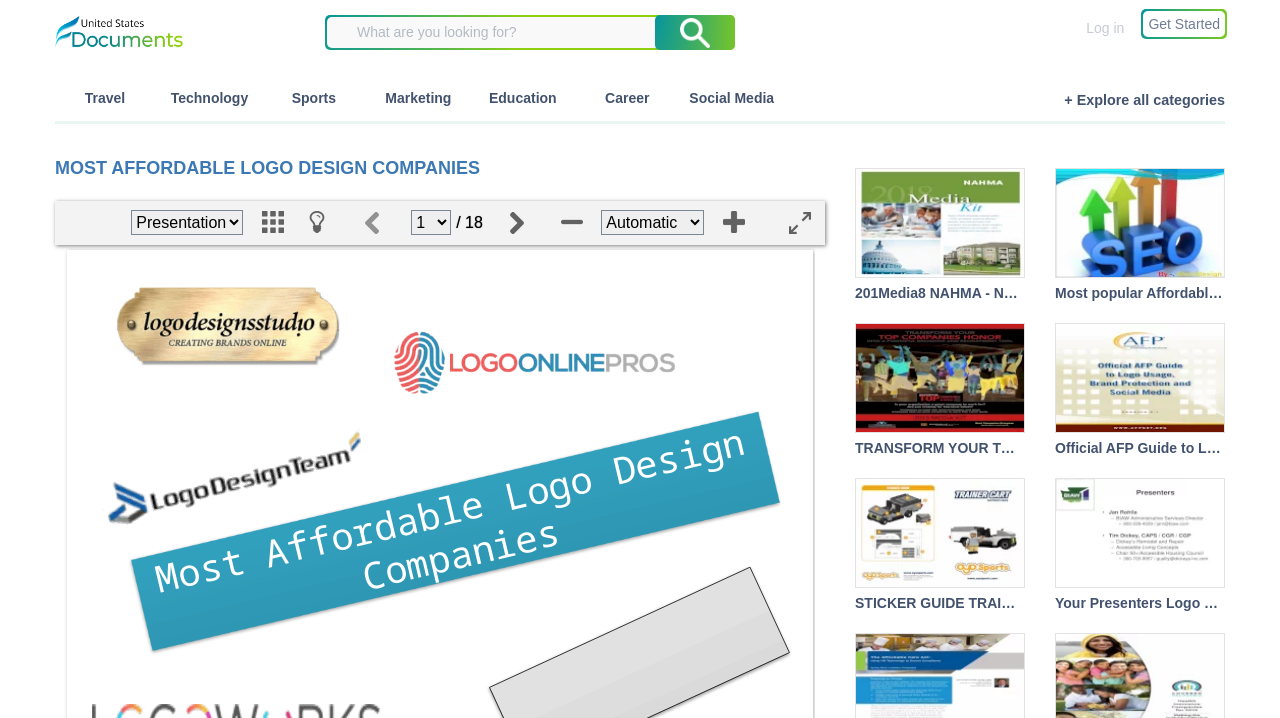What is the logo design company mentioned at the top?
From the screenshot, provide a brief answer in one word or phrase.

FDOCUMENTS